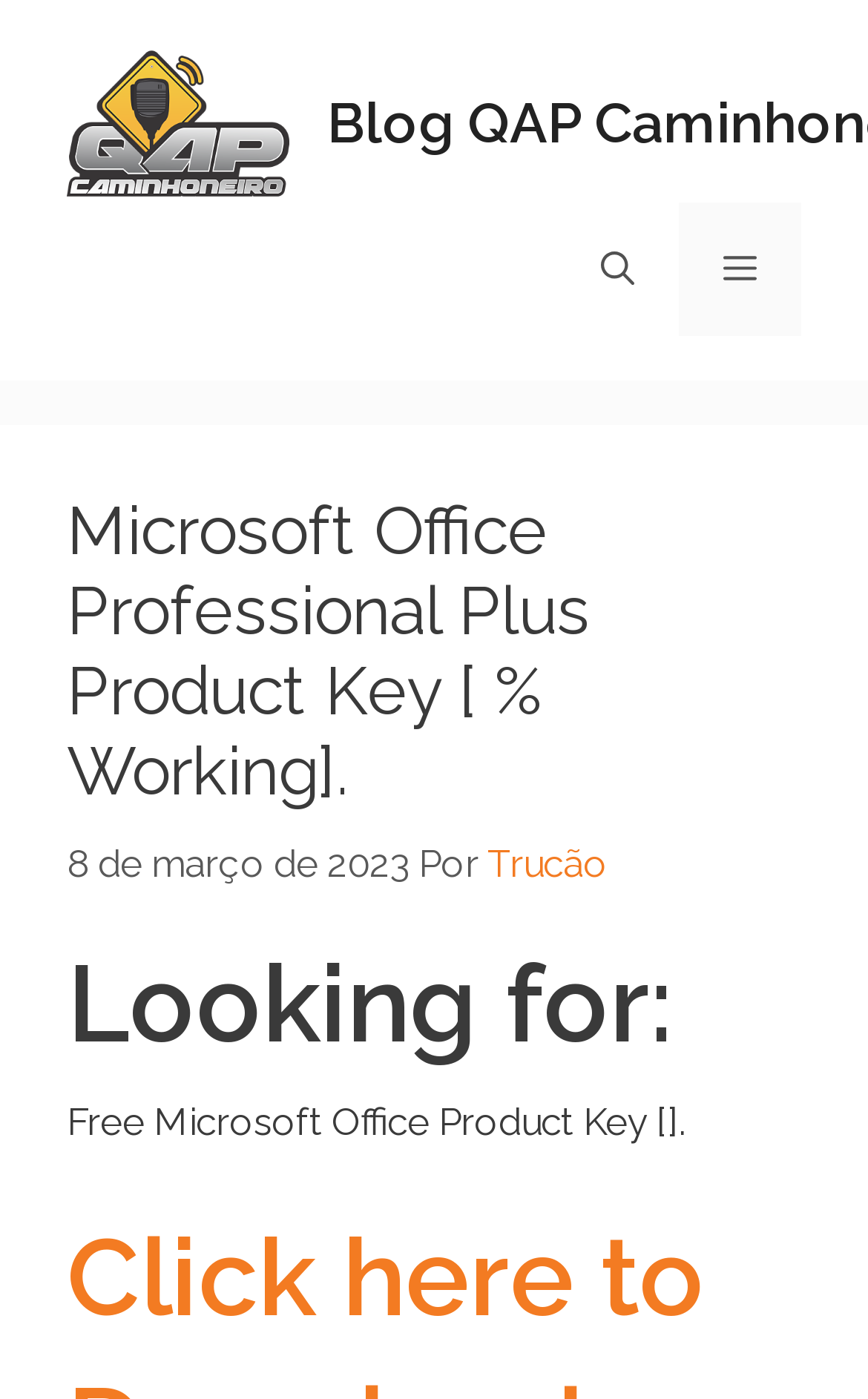Please give a one-word or short phrase response to the following question: 
When was the article published?

8 de março de 2023